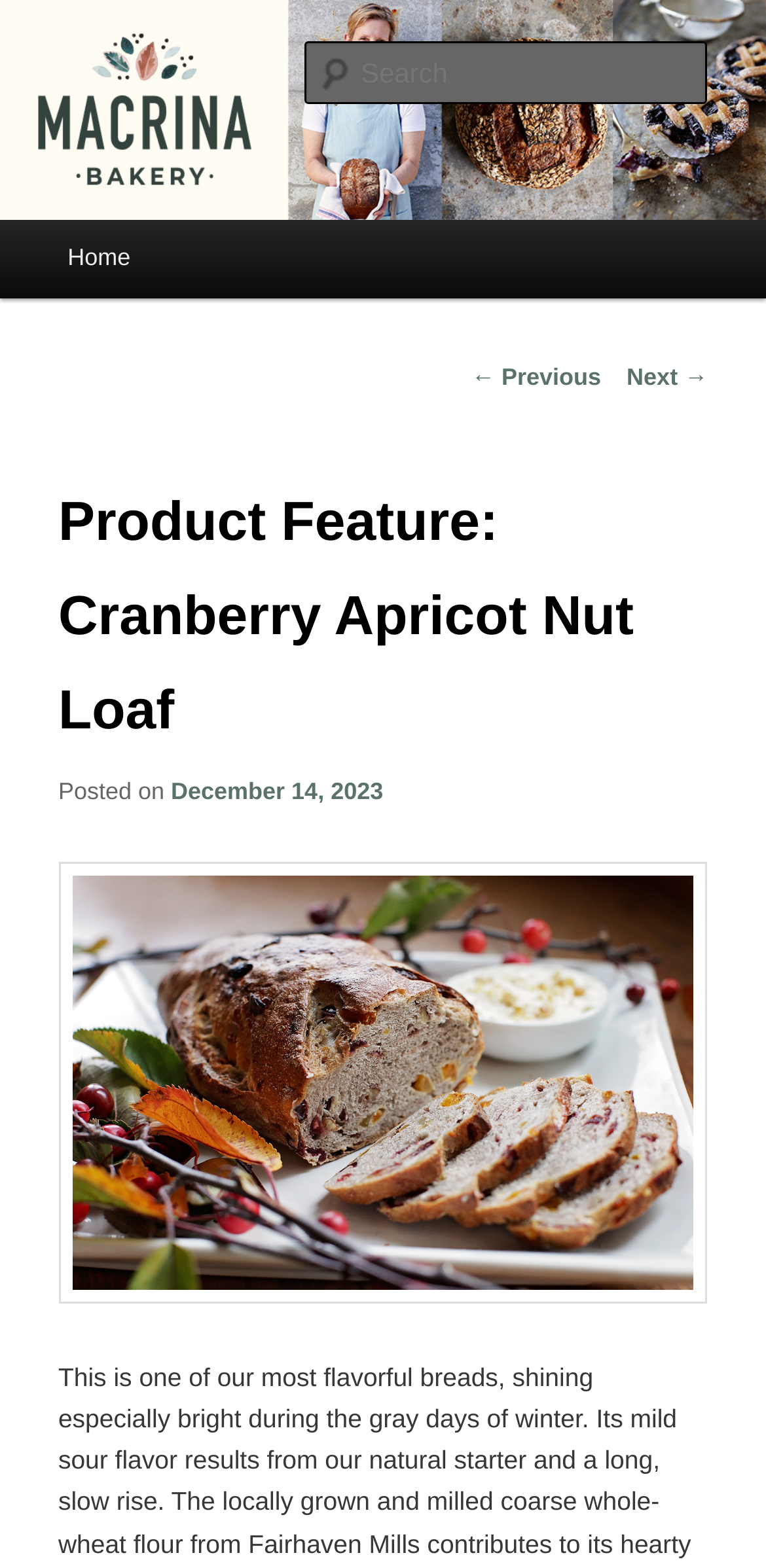Determine and generate the text content of the webpage's headline.

Macrina Bakery Blog